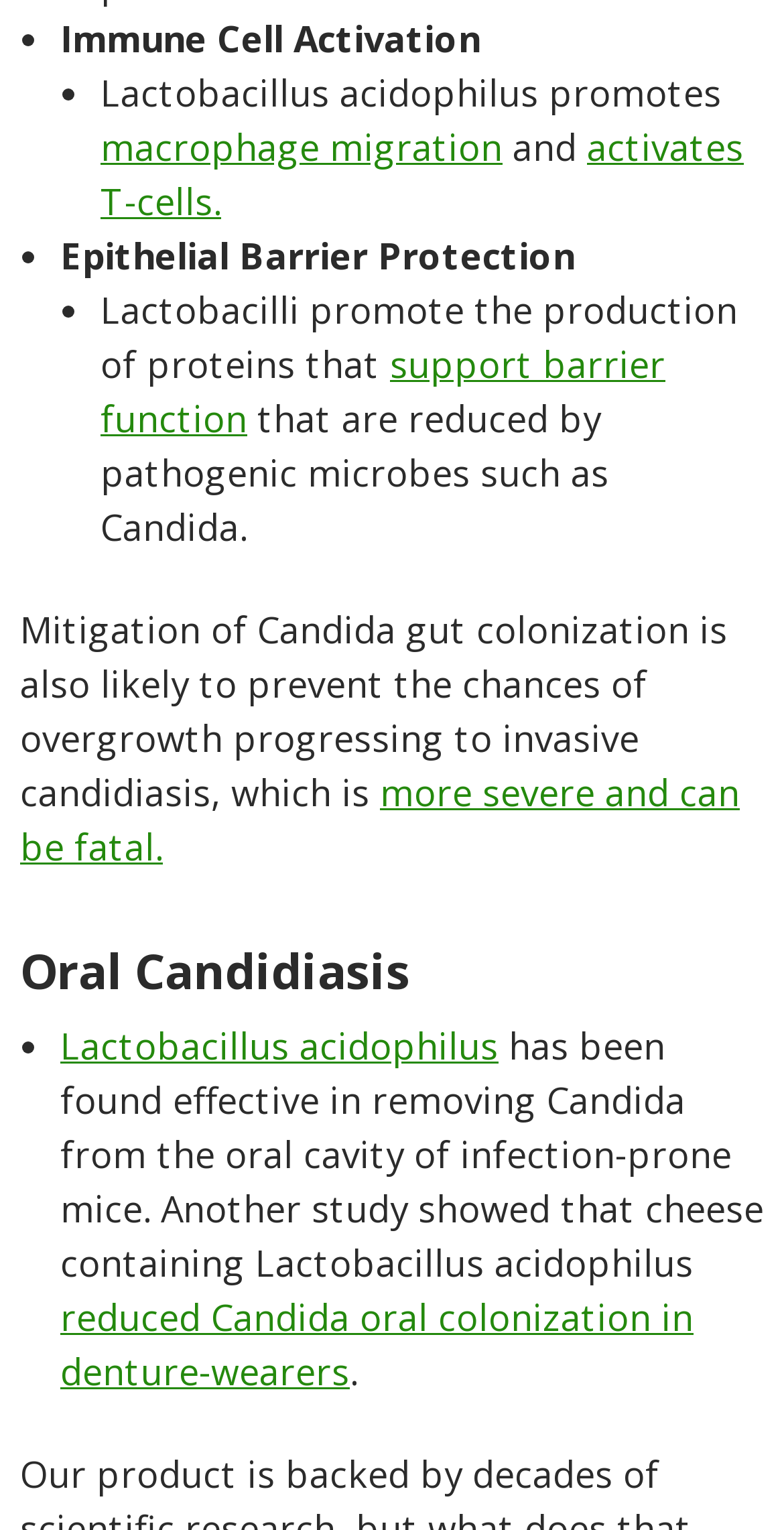What is the topic of the section starting with 'Oral Candidiasis'?
Refer to the image and provide a one-word or short phrase answer.

Candidiasis